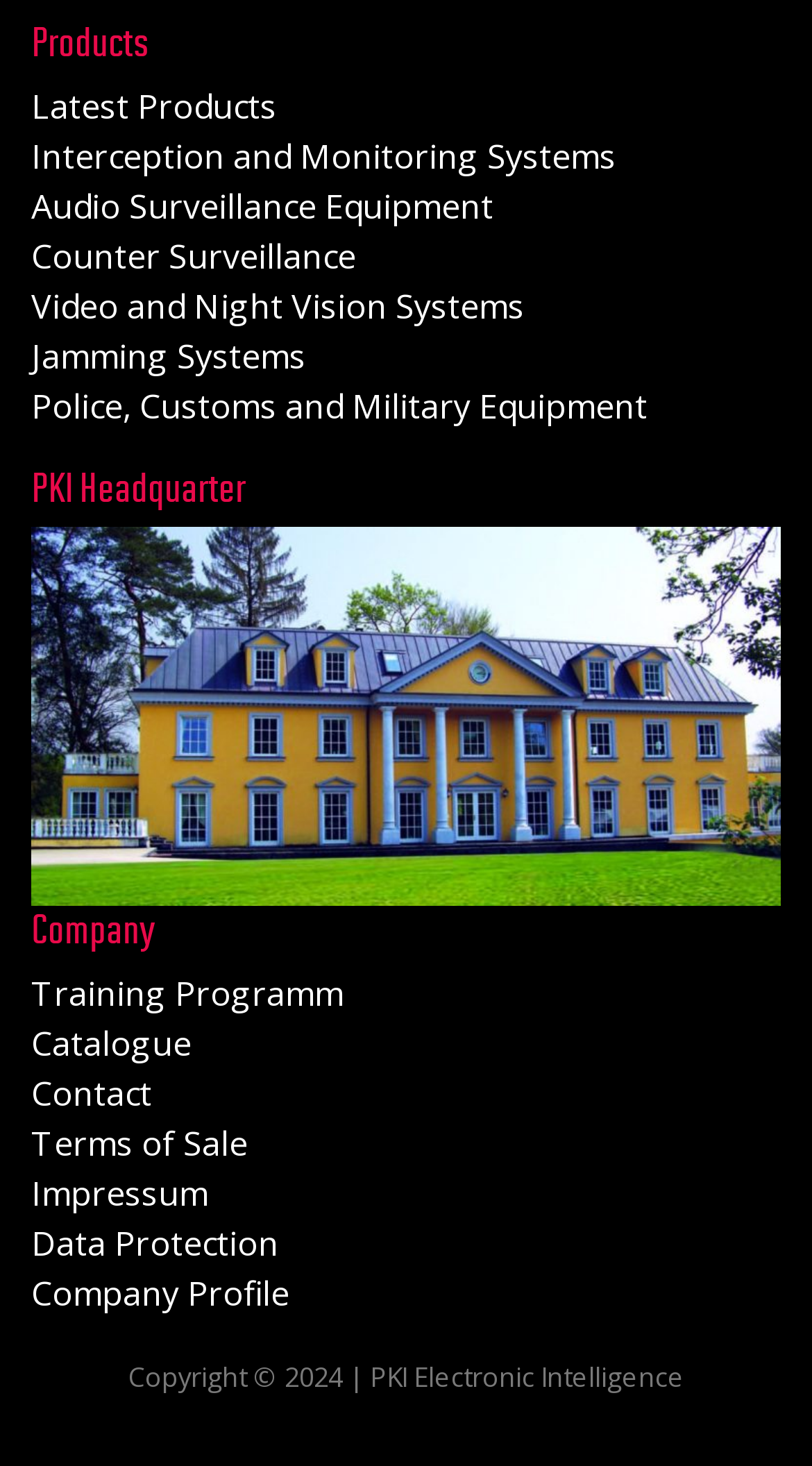Please identify the bounding box coordinates of the clickable region that I should interact with to perform the following instruction: "View catalogue". The coordinates should be expressed as four float numbers between 0 and 1, i.e., [left, top, right, bottom].

[0.038, 0.695, 0.236, 0.727]